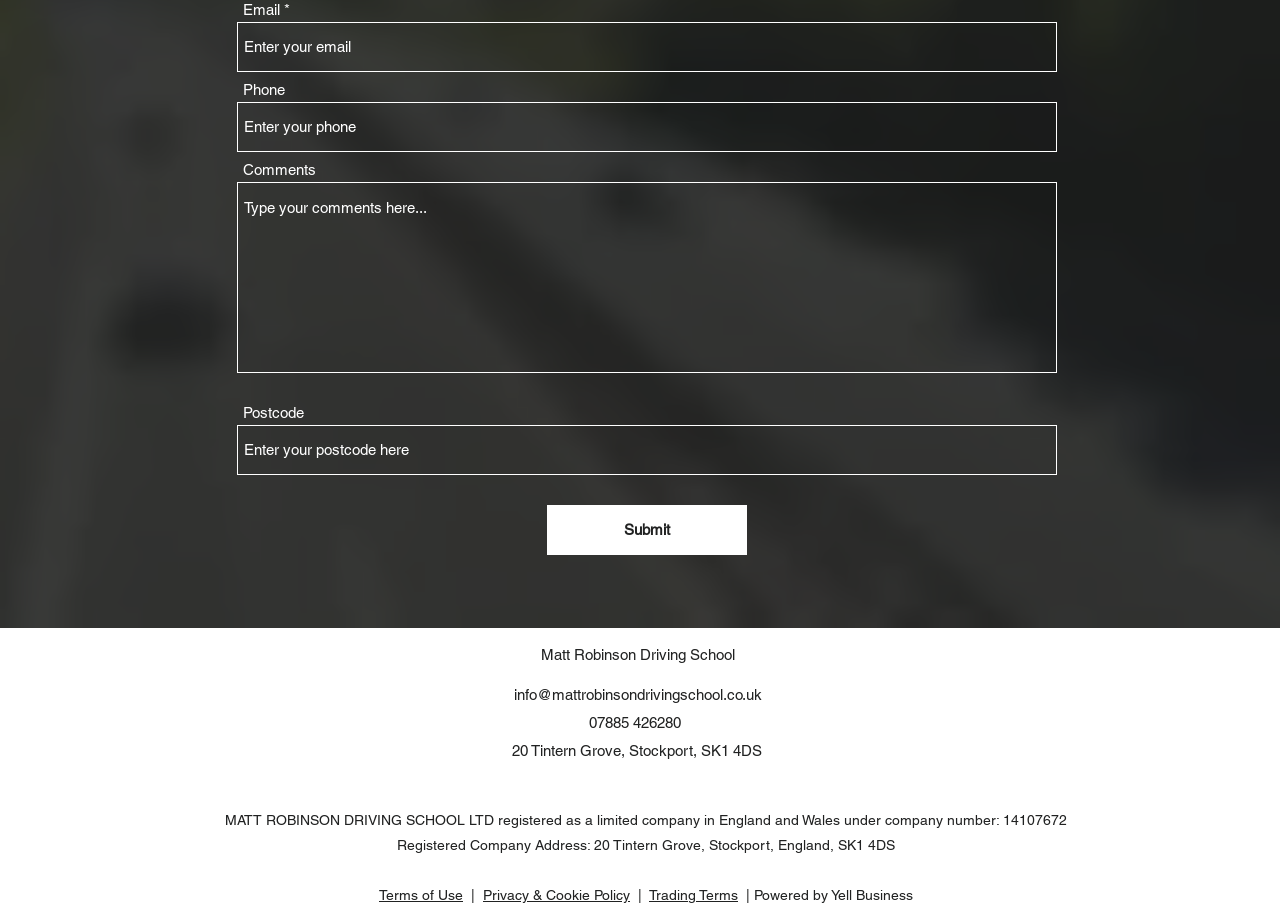What is the company name?
Please use the image to deliver a detailed and complete answer.

The company name can be found at the top of the webpage, where it says 'Matt Robinson Driving School' in a static text element.